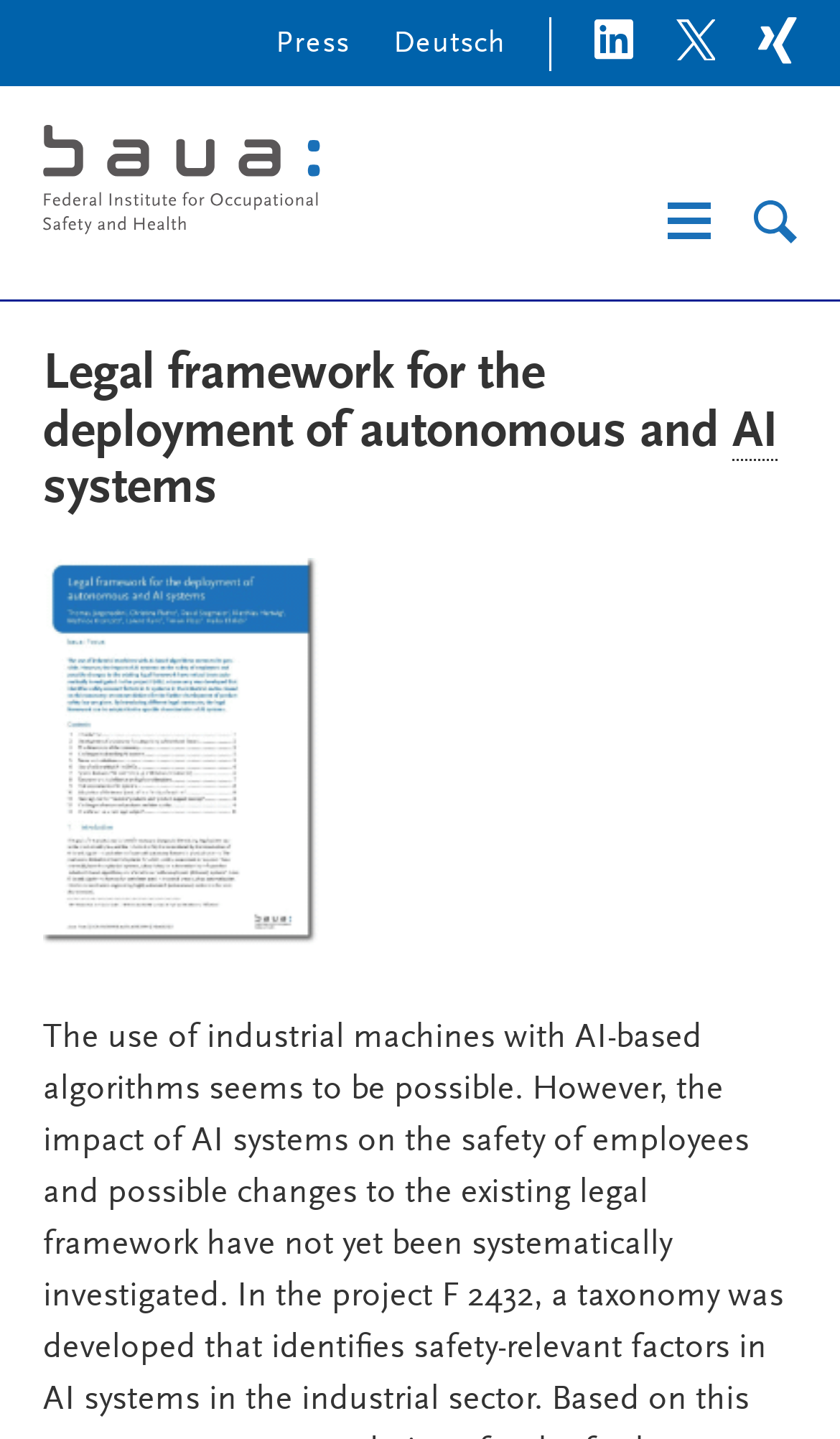Refer to the screenshot and give an in-depth answer to this question: What is the name of the institute?

I found the answer by looking at the logo link at the top left of the page, which says 'Logo: Federal Institute for Occupational Safety and Health (Link to homepage)'.